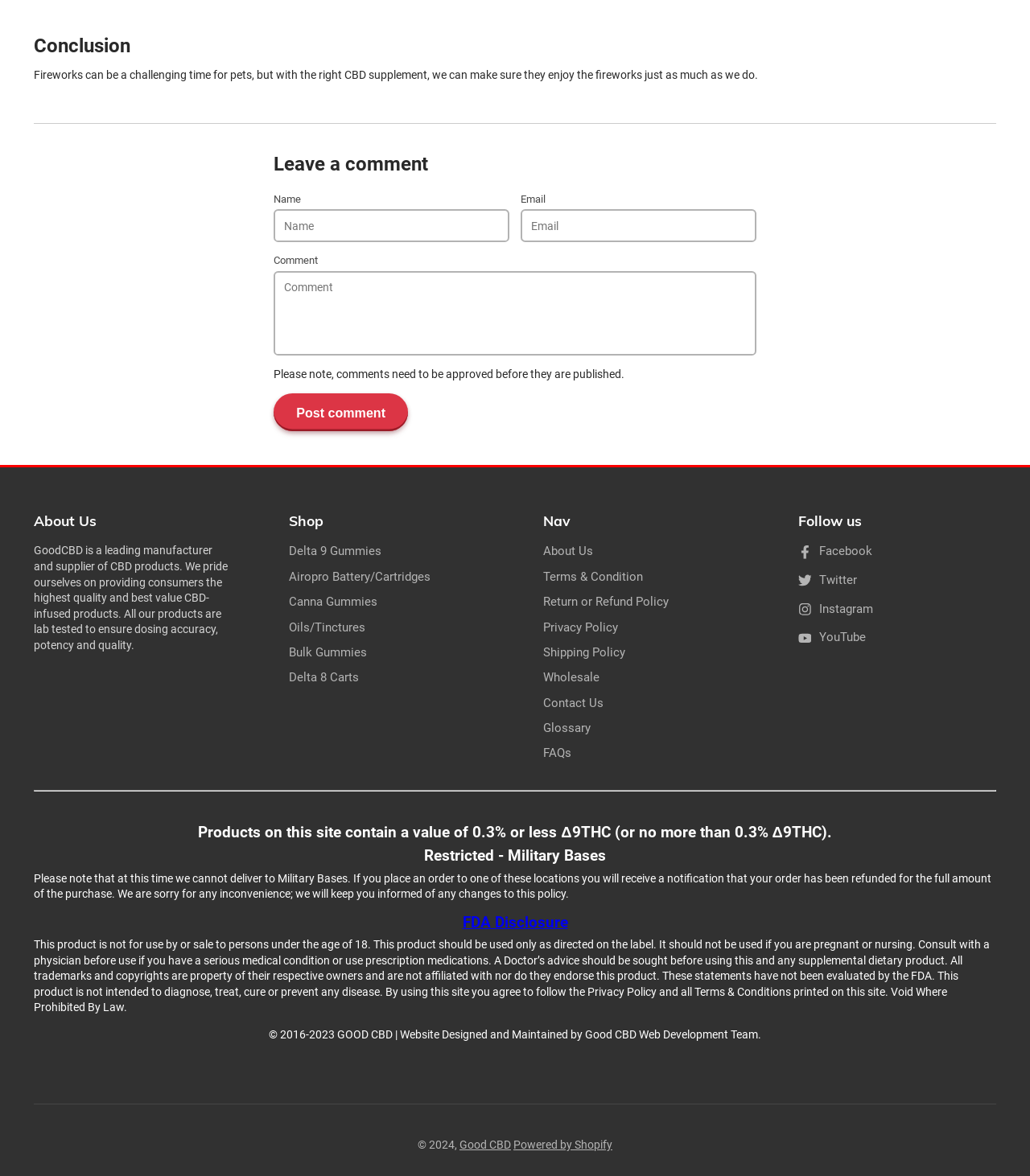Find the bounding box coordinates for the element that must be clicked to complete the instruction: "Follow us on Facebook". The coordinates should be four float numbers between 0 and 1, indicated as [left, top, right, bottom].

[0.775, 0.462, 0.967, 0.477]